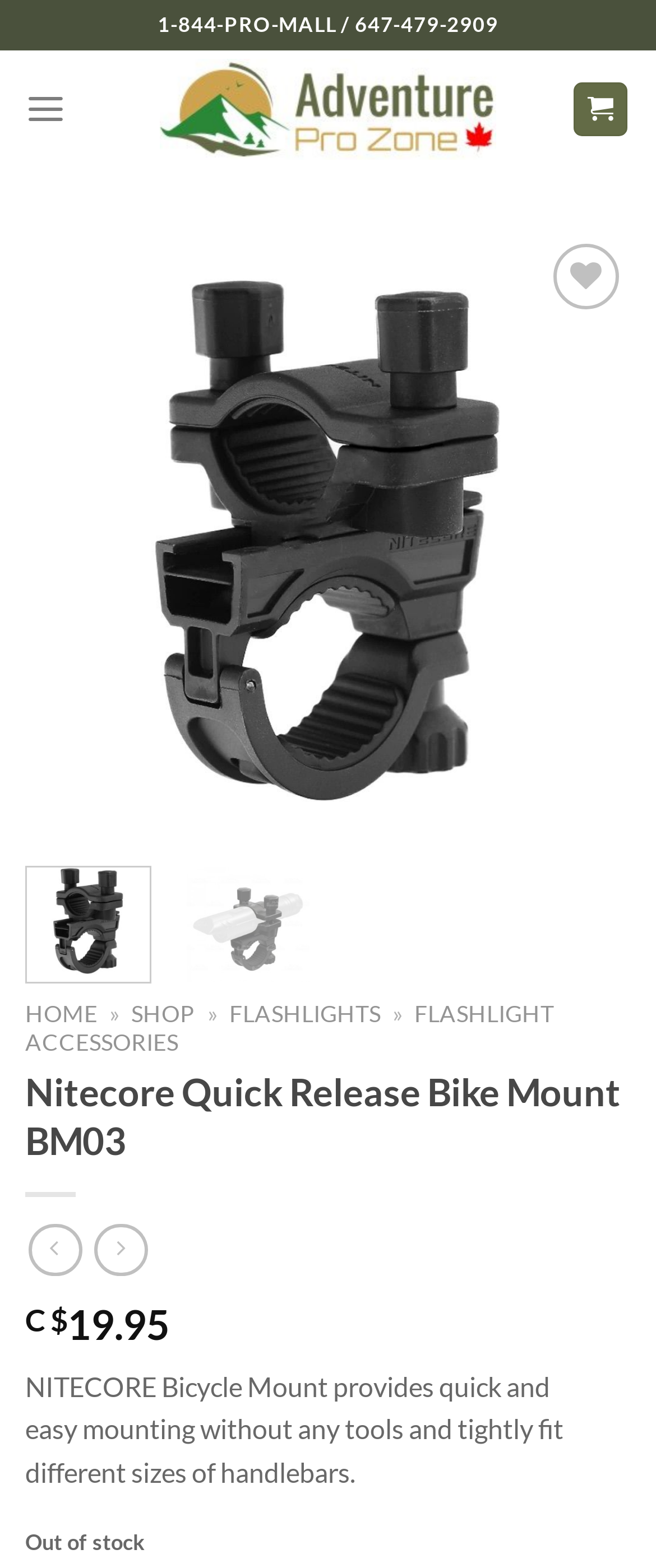Determine the bounding box coordinates for the clickable element required to fulfill the instruction: "Click the 'Previous' button". Provide the coordinates as four float numbers between 0 and 1, i.e., [left, top, right, bottom].

[0.075, 0.305, 0.168, 0.382]